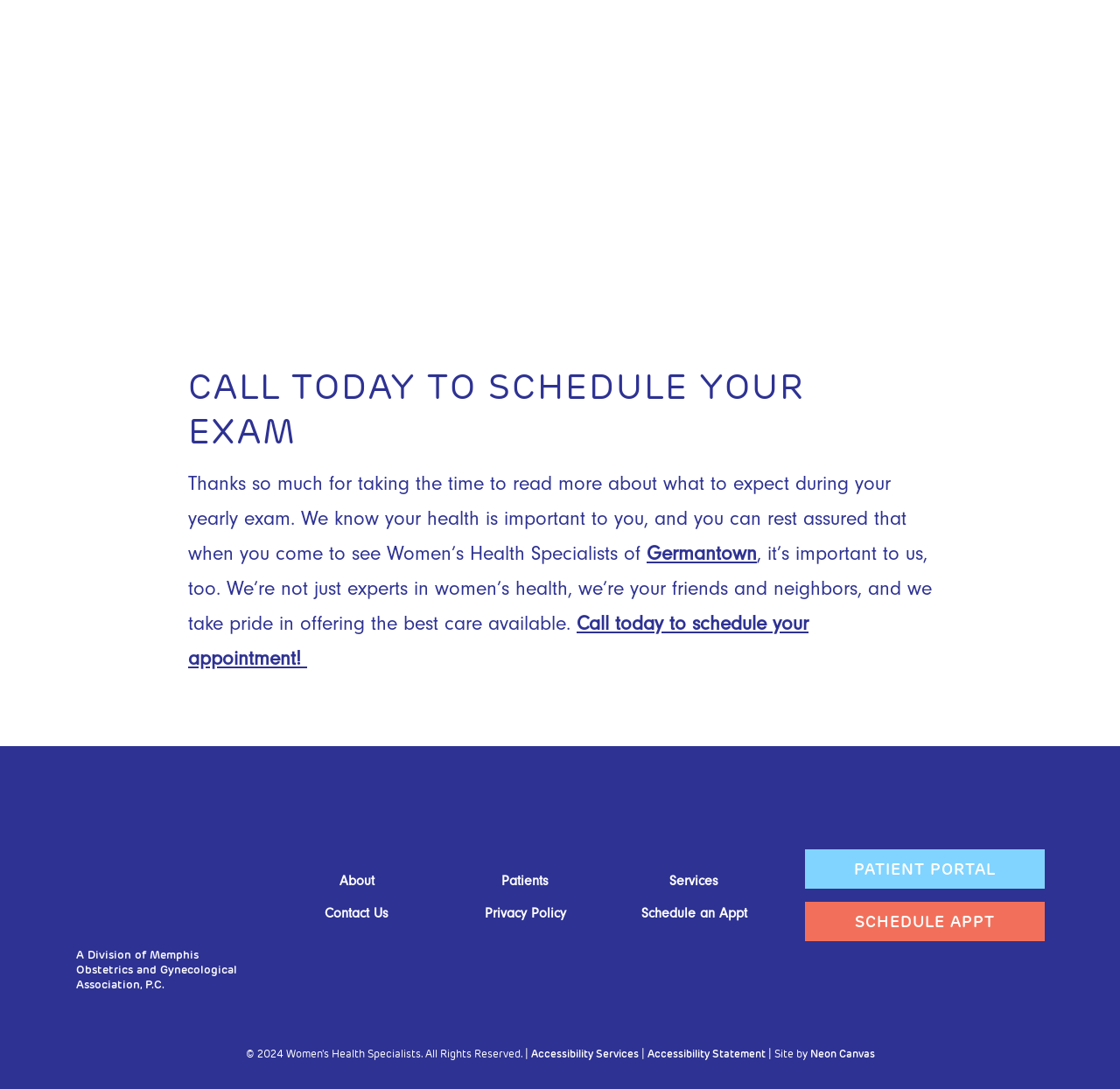Find the bounding box coordinates of the clickable region needed to perform the following instruction: "Schedule an appointment by clicking the link". The coordinates should be provided as four float numbers between 0 and 1, i.e., [left, top, right, bottom].

[0.572, 0.831, 0.667, 0.846]